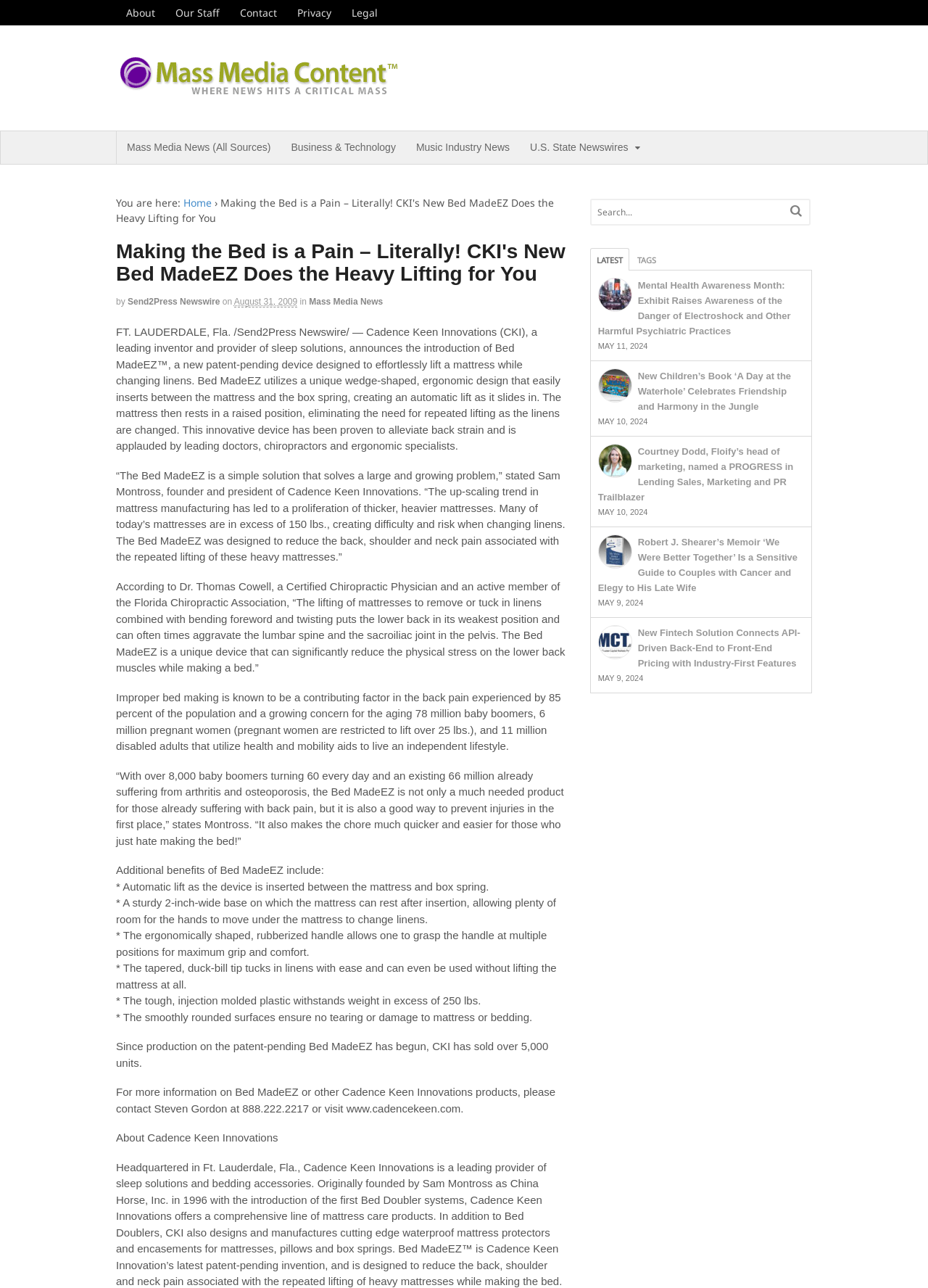Using a single word or phrase, answer the following question: 
What is the name of the device introduced by Cadence Keen Innovations?

Bed MadeEZ